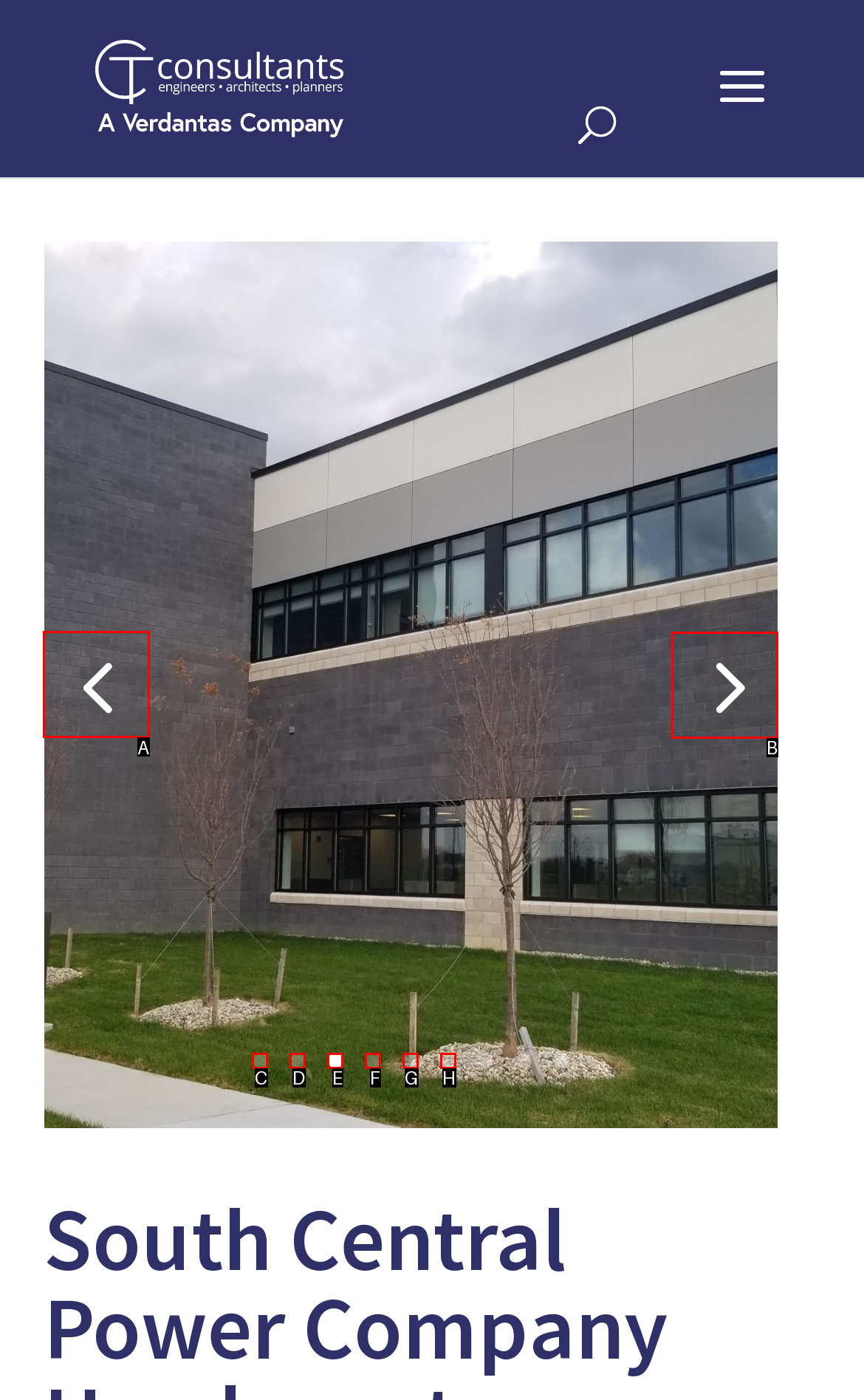Choose the HTML element you need to click to achieve the following task: go to page 4
Respond with the letter of the selected option from the given choices directly.

A